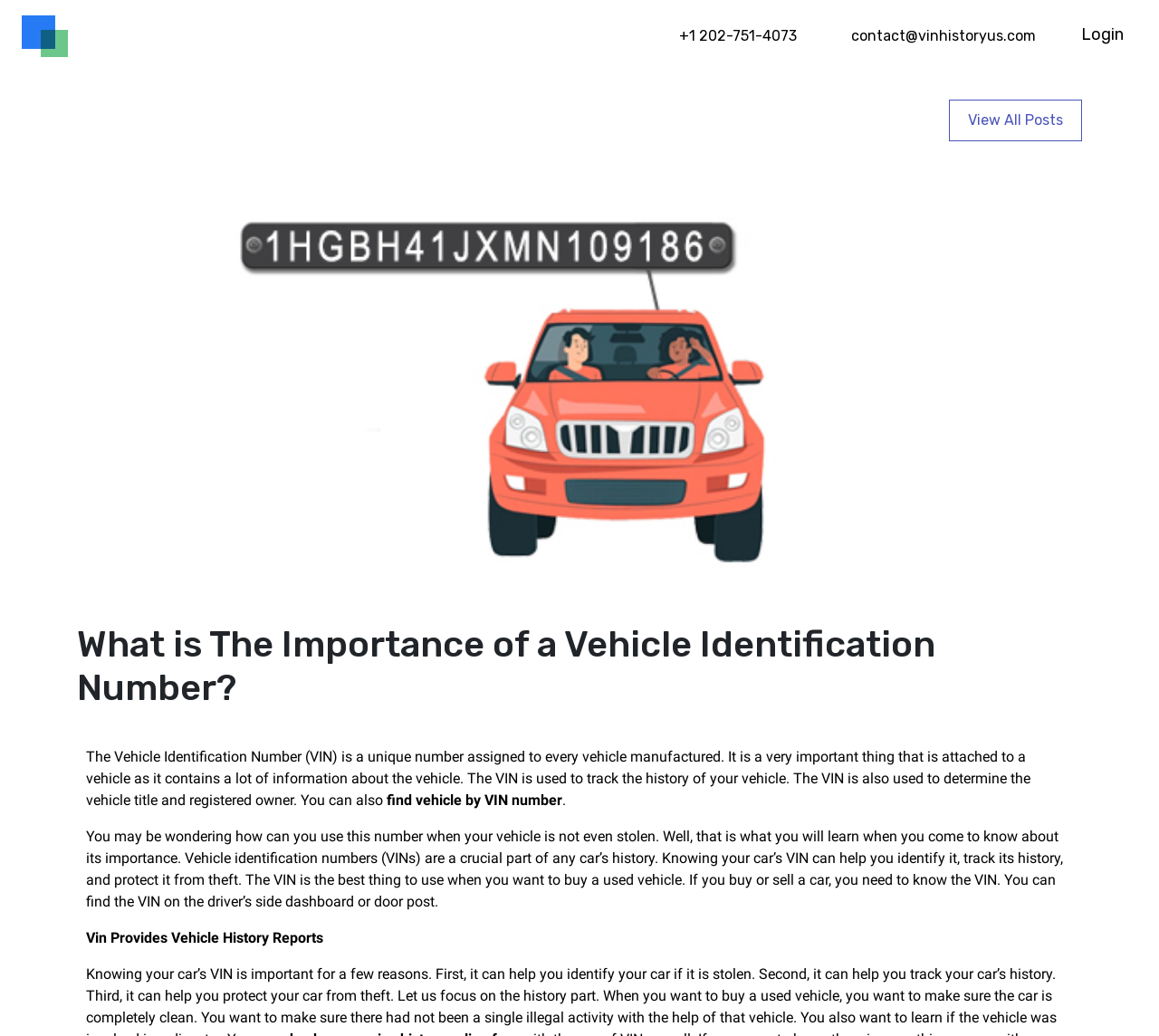Highlight the bounding box of the UI element that corresponds to this description: "+1 202-751-4073".

[0.562, 0.013, 0.711, 0.056]